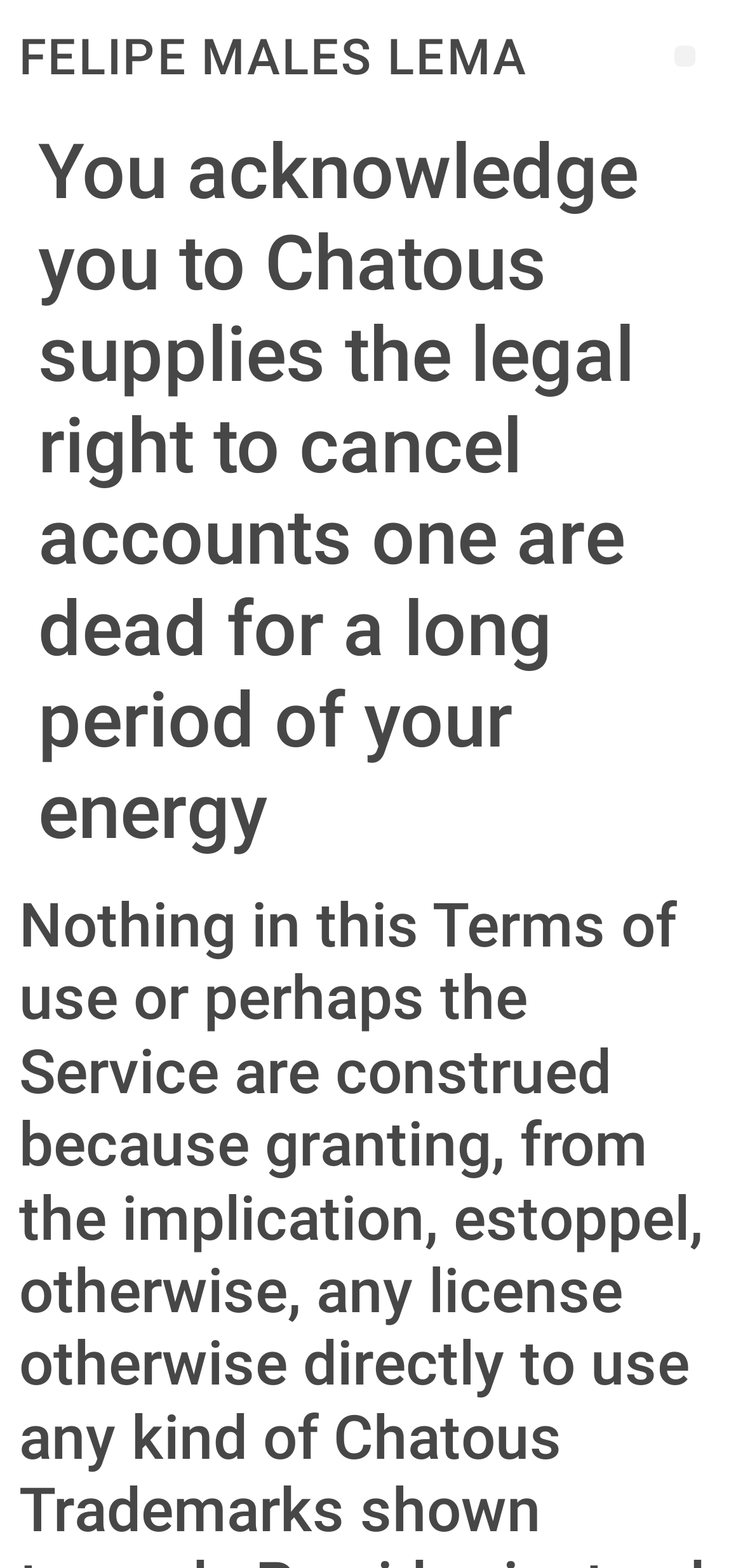Locate and generate the text content of the webpage's heading.

FELIPE MALES LEMA